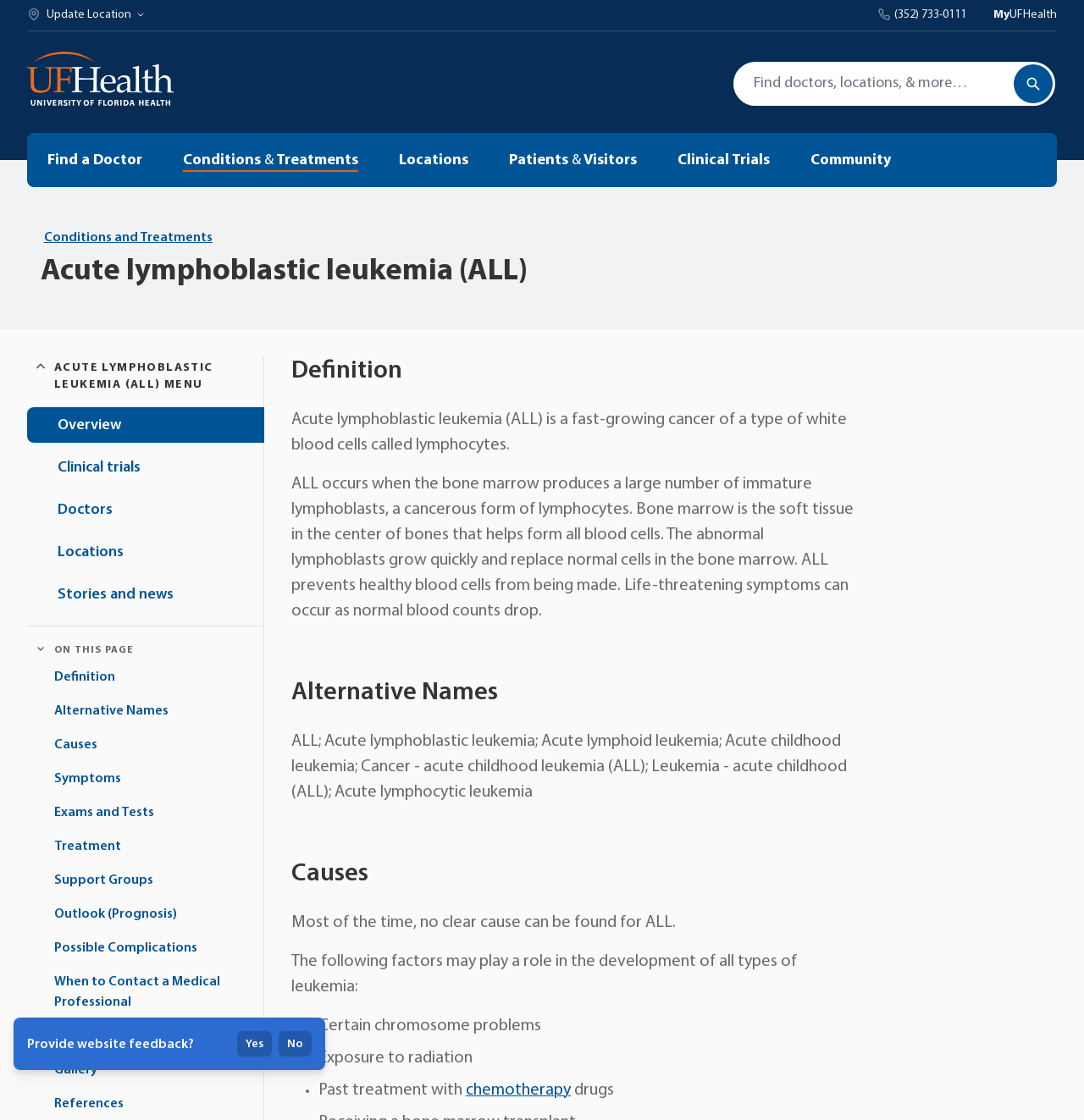Determine the bounding box coordinates (top-left x, top-left y, bottom-right x, bottom-right y) of the UI element described in the following text: Exams and Tests

[0.025, 0.714, 0.155, 0.738]